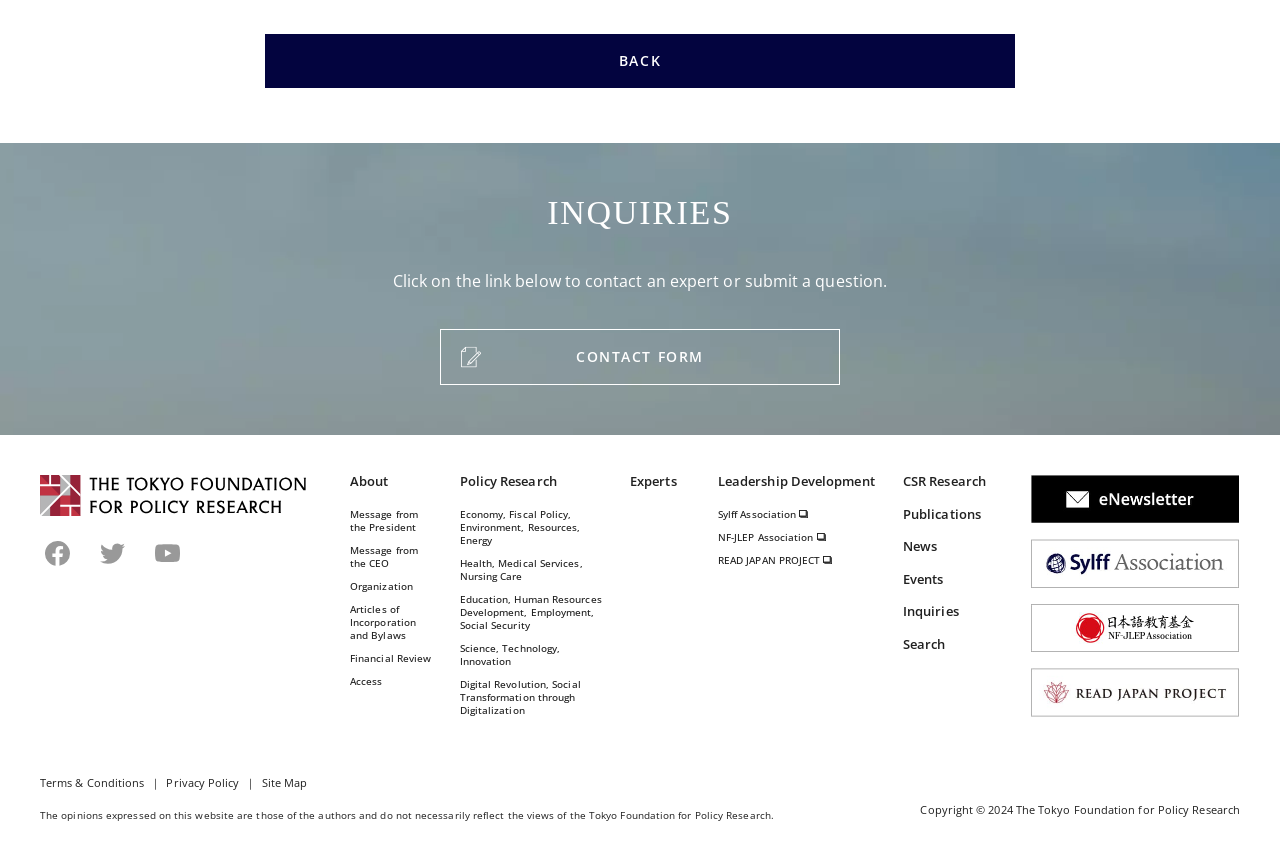Extract the bounding box coordinates for the described element: "Health, Medical Services, Nursing Care". The coordinates should be represented as four float numbers between 0 and 1: [left, top, right, bottom].

[0.359, 0.66, 0.455, 0.692]